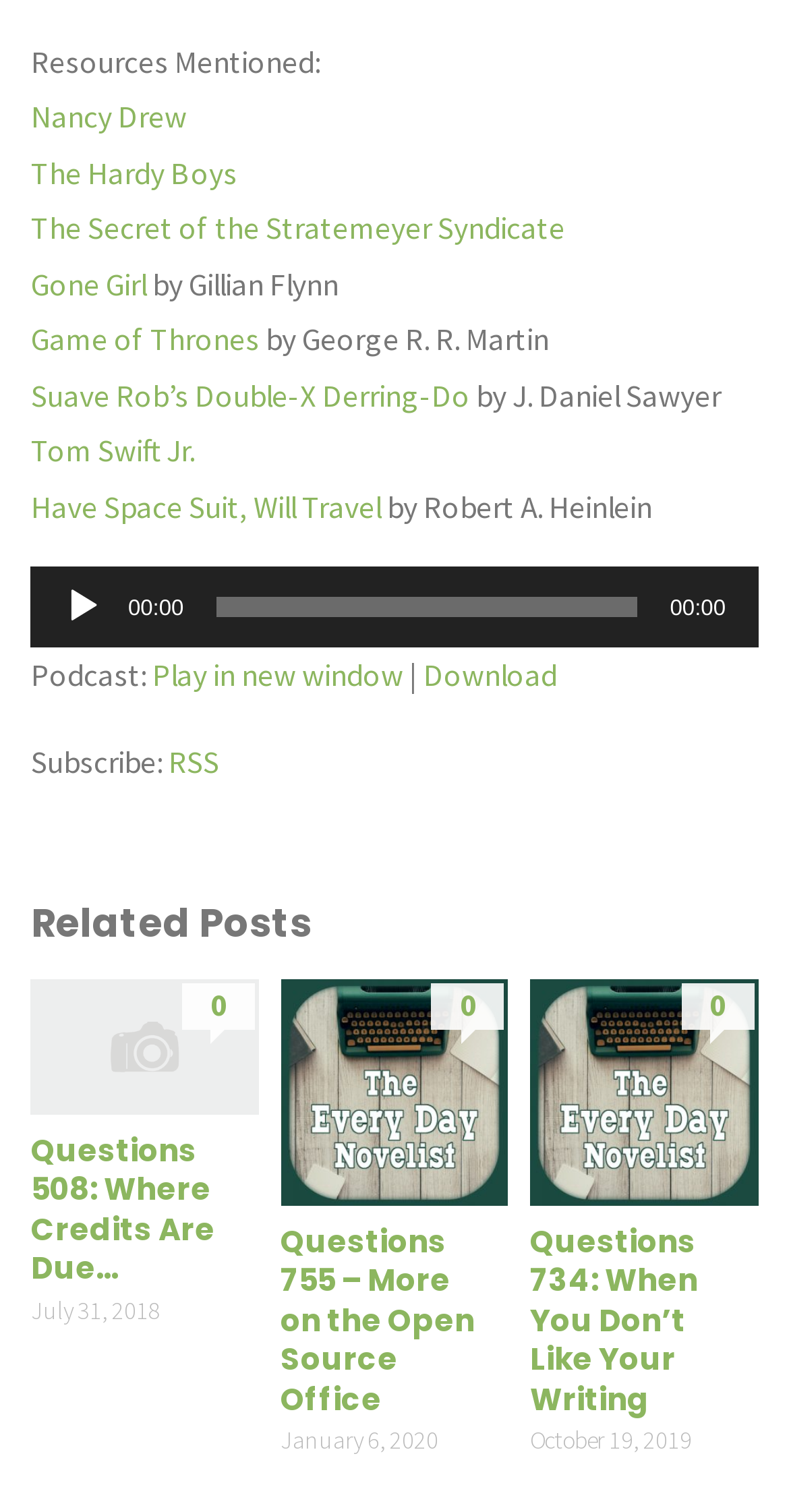Find the bounding box coordinates of the area that needs to be clicked in order to achieve the following instruction: "Subscribe to the RSS feed". The coordinates should be specified as four float numbers between 0 and 1, i.e., [left, top, right, bottom].

[0.214, 0.49, 0.278, 0.516]